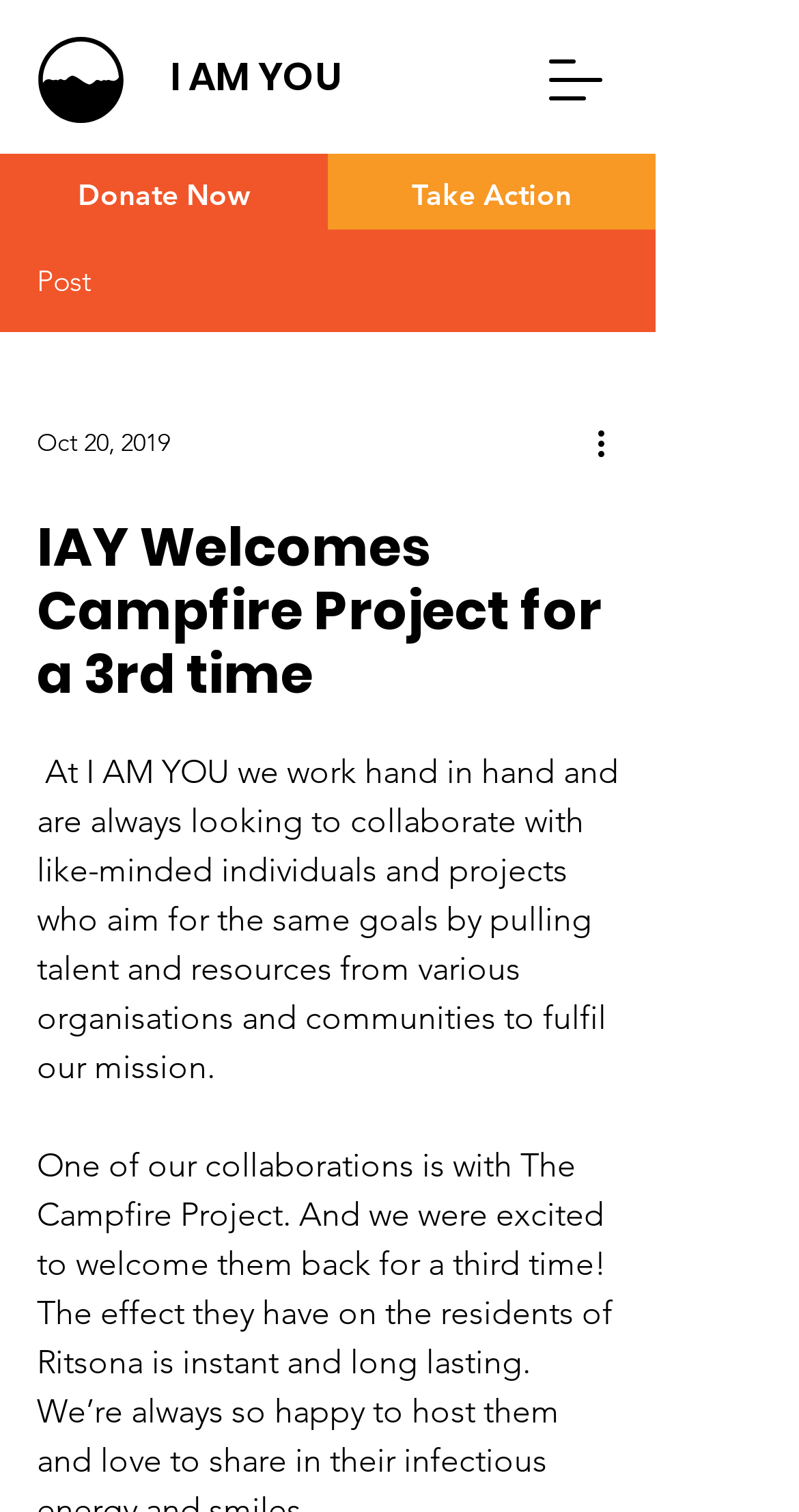What is the main heading displayed on the webpage? Please provide the text.

IAY Welcomes Campfire Project for a 3rd time